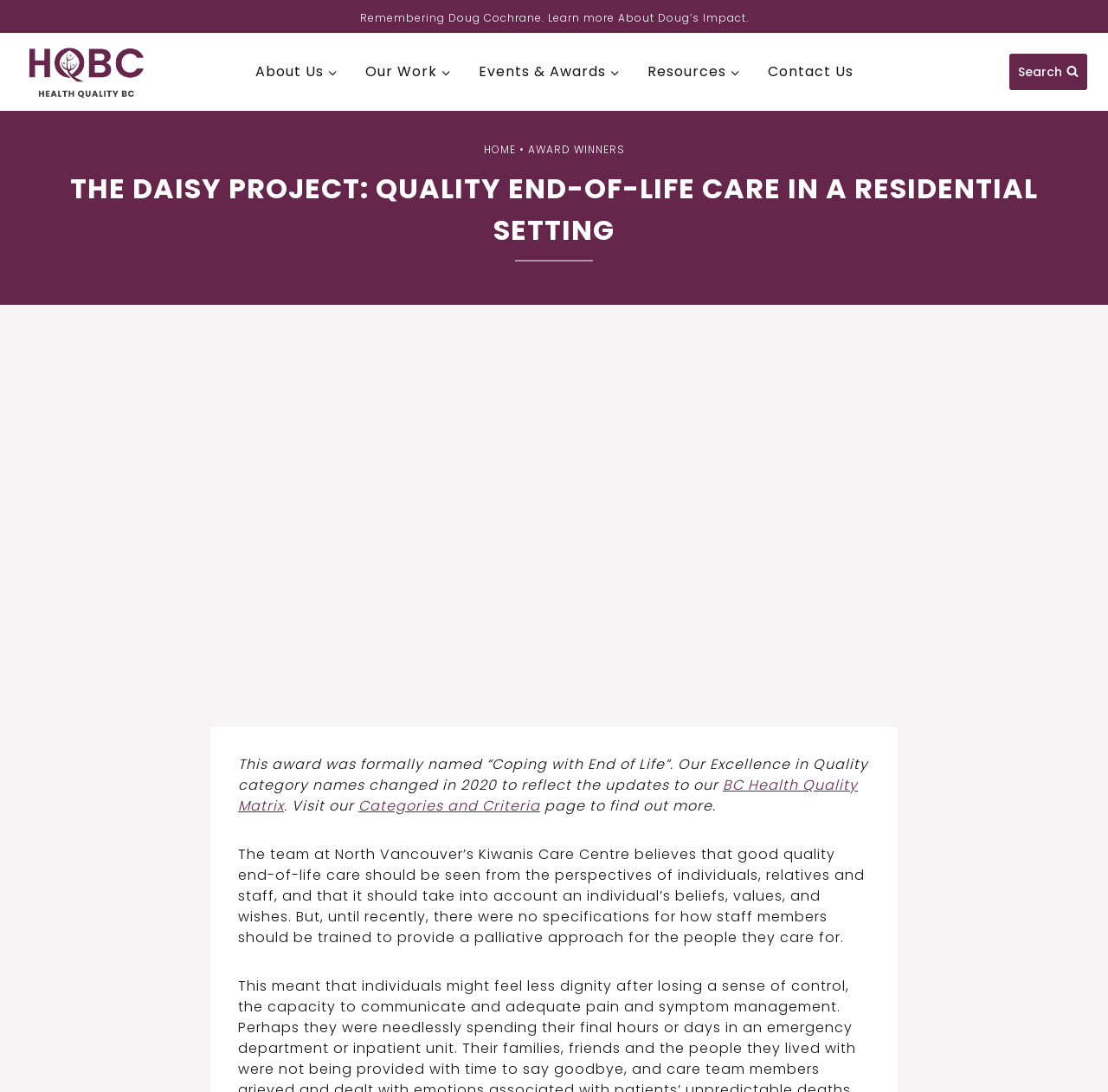Indicate the bounding box coordinates of the element that must be clicked to execute the instruction: "Learn more about Doug’s Impact". The coordinates should be given as four float numbers between 0 and 1, i.e., [left, top, right, bottom].

[0.019, 0.01, 0.981, 0.024]